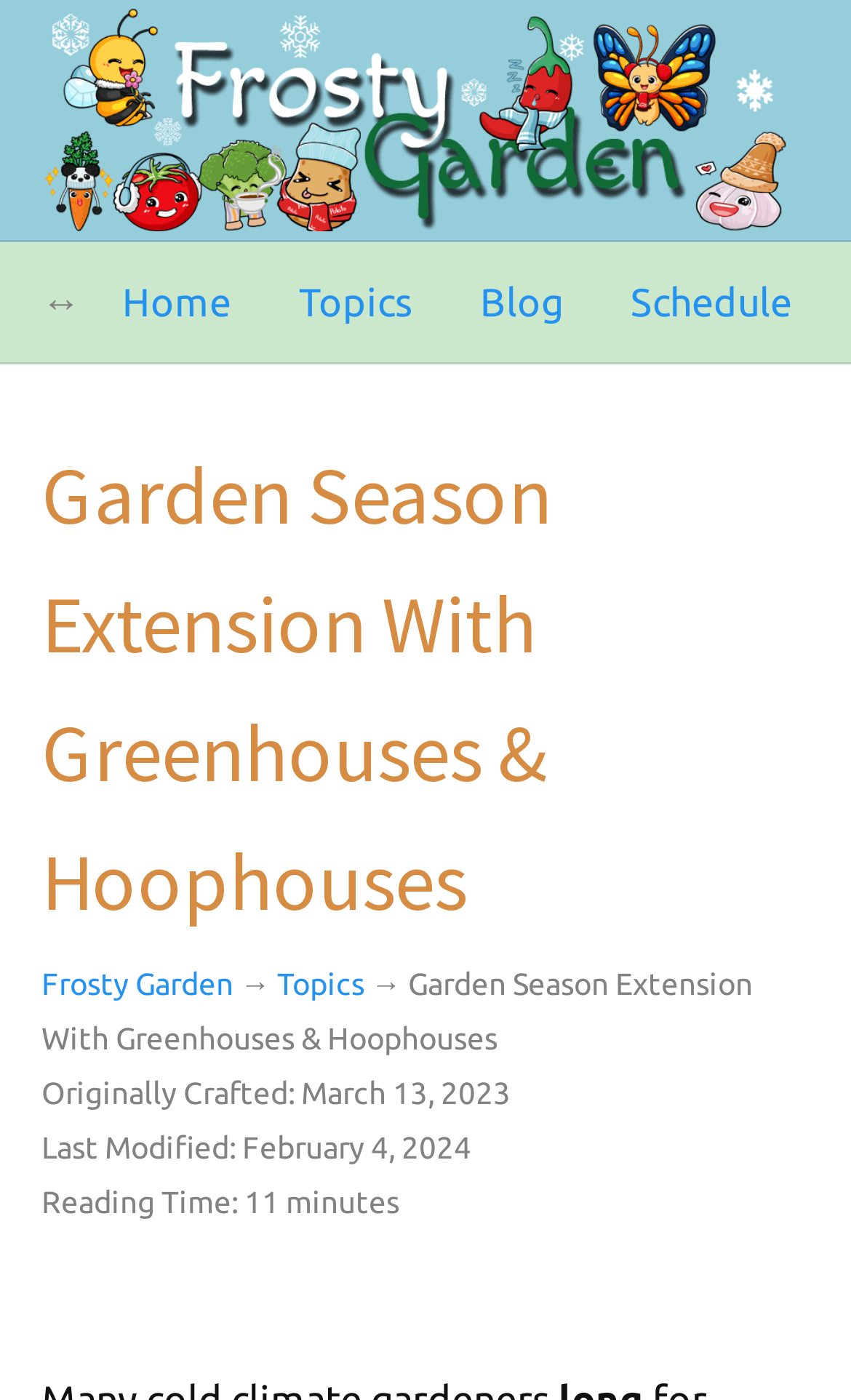Please provide a comprehensive answer to the question based on the screenshot: What is the name of the website?

The name of the website can be determined by looking at the top-left corner of the webpage, where the link 'Frosty Garden' is located, indicating that it is the website's name.